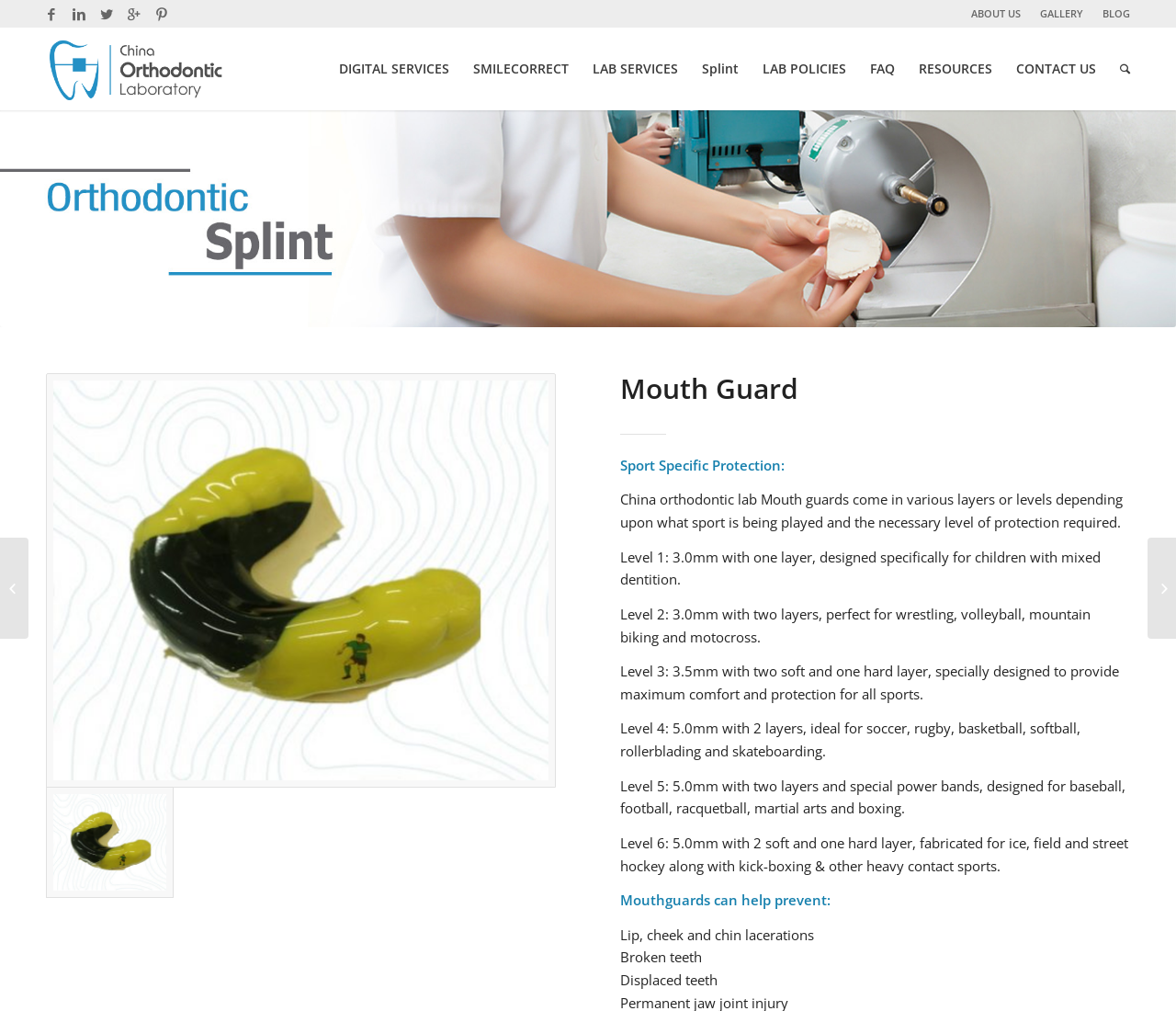Find and provide the bounding box coordinates for the UI element described here: "More Information". The coordinates should be given as four float numbers between 0 and 1: [left, top, right, bottom].

None